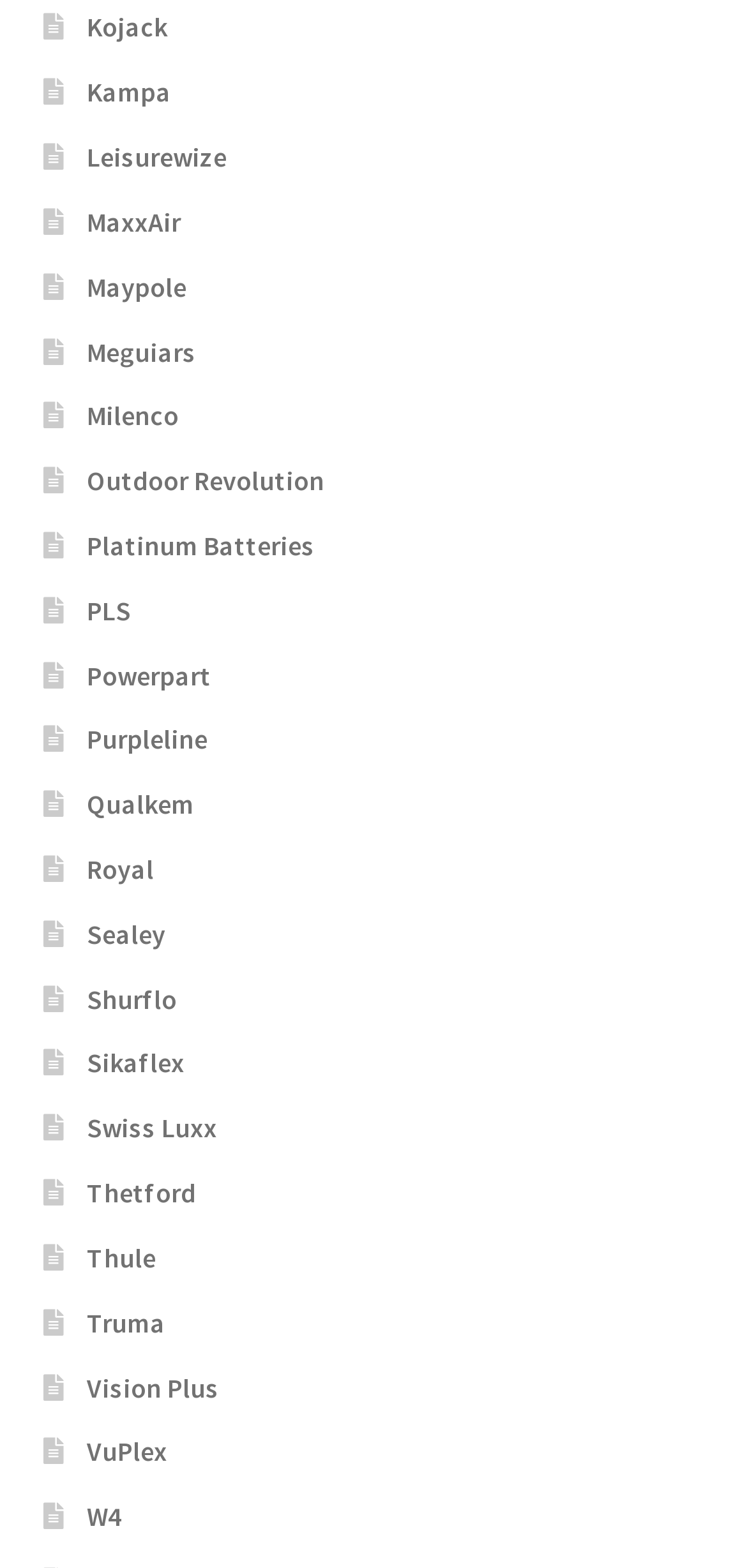Identify the bounding box coordinates of the specific part of the webpage to click to complete this instruction: "explore Vision Plus".

[0.116, 0.874, 0.293, 0.896]